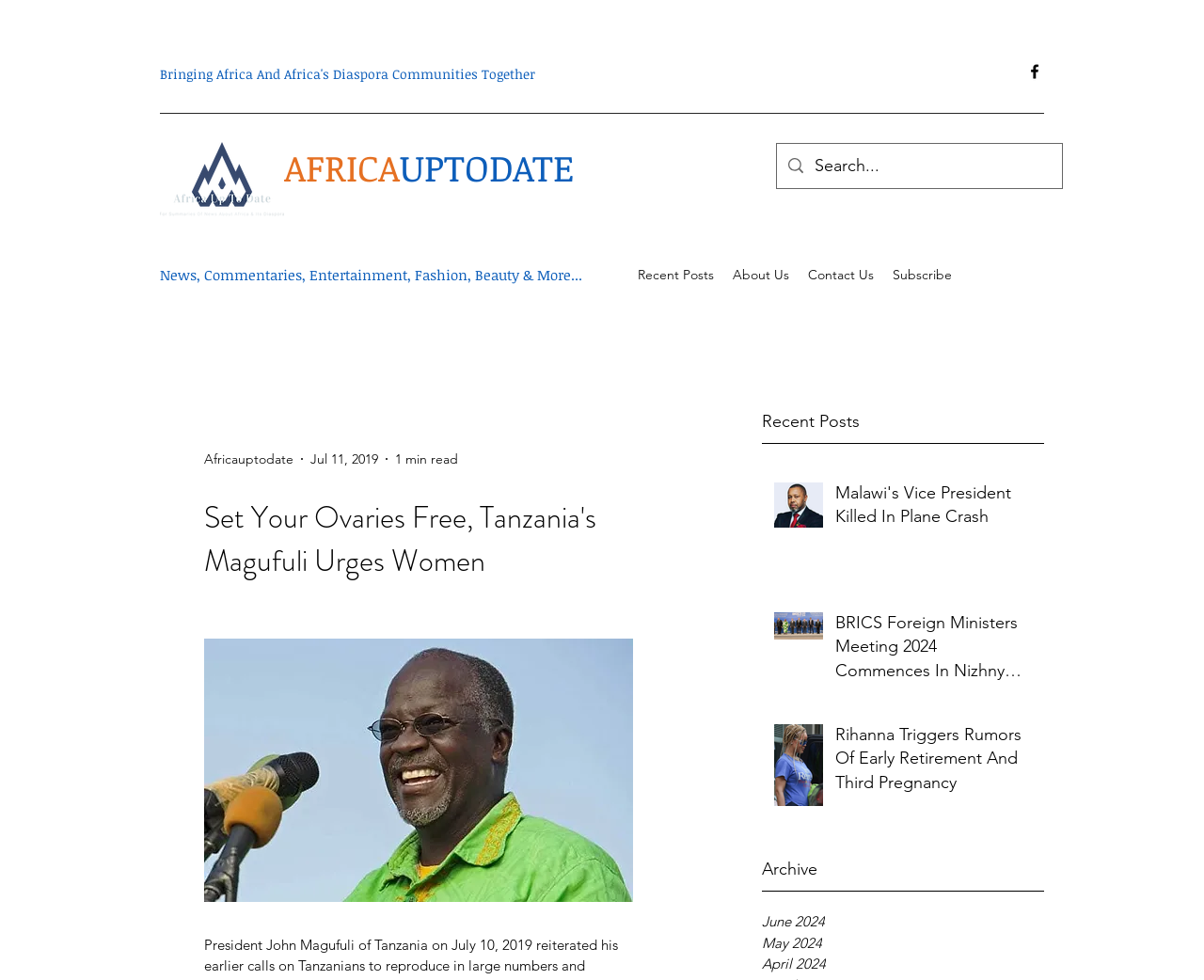Determine the main headline of the webpage and provide its text.

Set Your Ovaries Free, Tanzania's Magufuli Urges Women